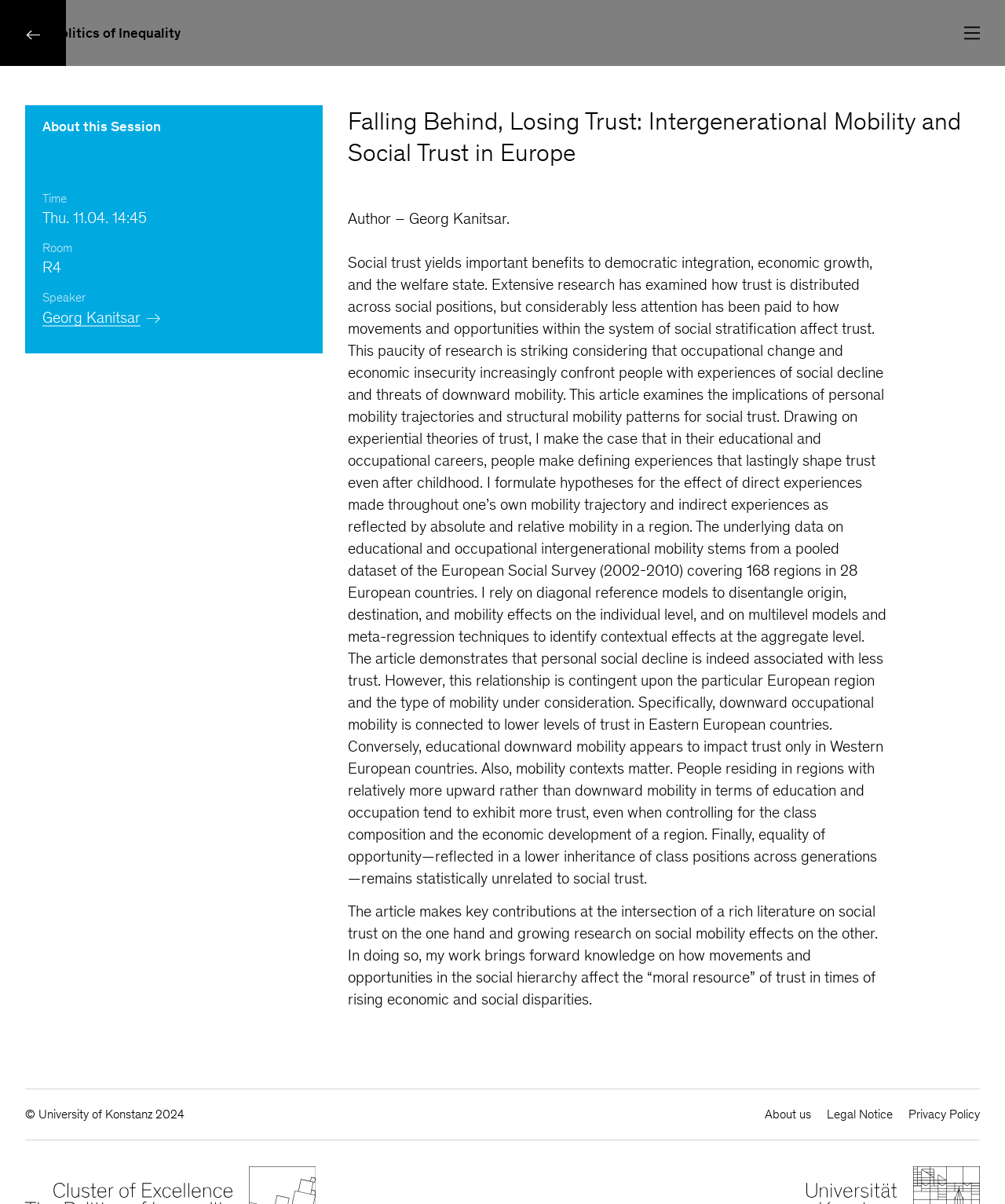What is the room number for the session?
Look at the webpage screenshot and answer the question with a detailed explanation.

I found the room number by looking at the main section, where it says 'Room' and then 'R4'.